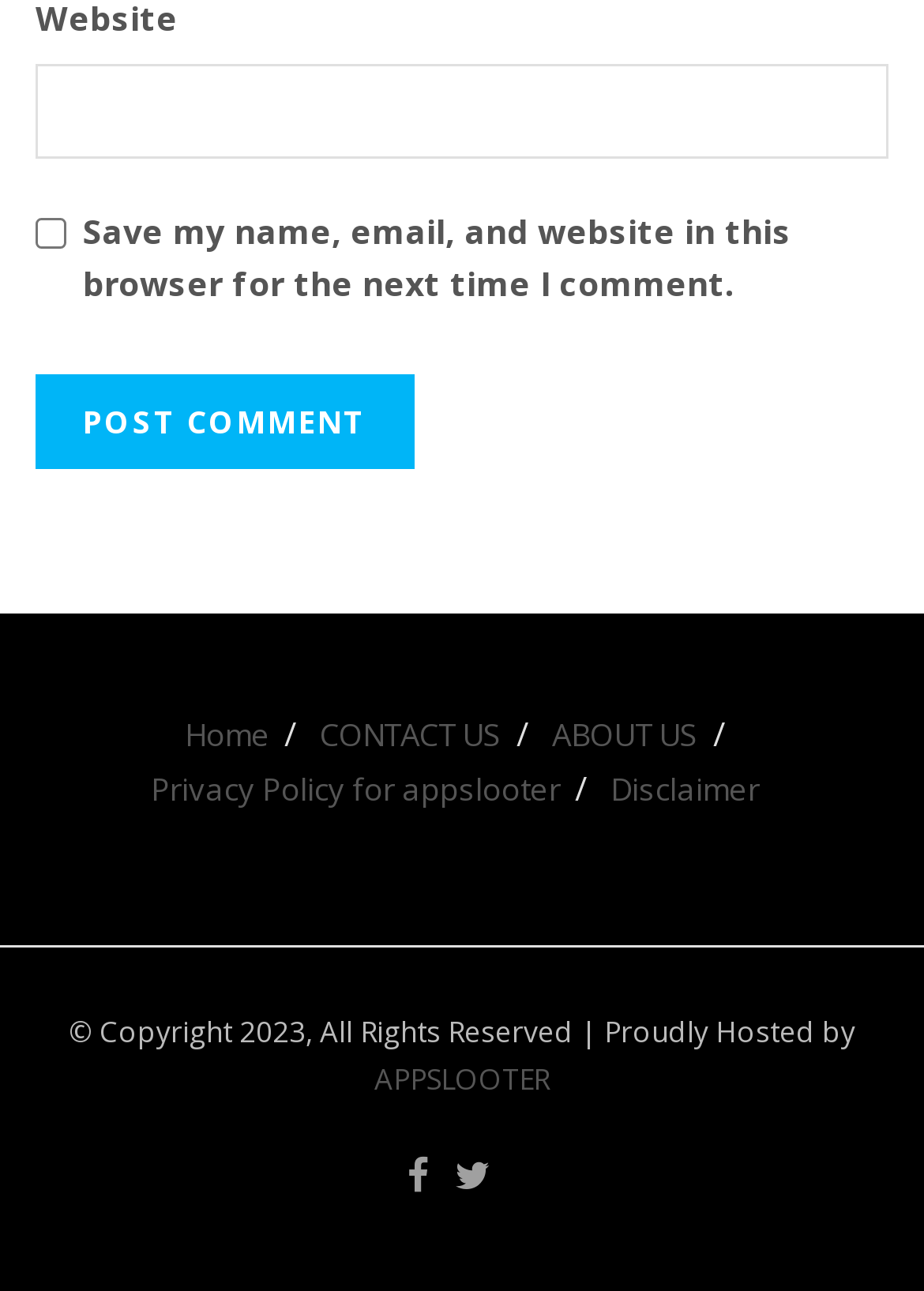Provide the bounding box coordinates for the UI element that is described as: "Disclaimer".

[0.66, 0.587, 0.822, 0.62]